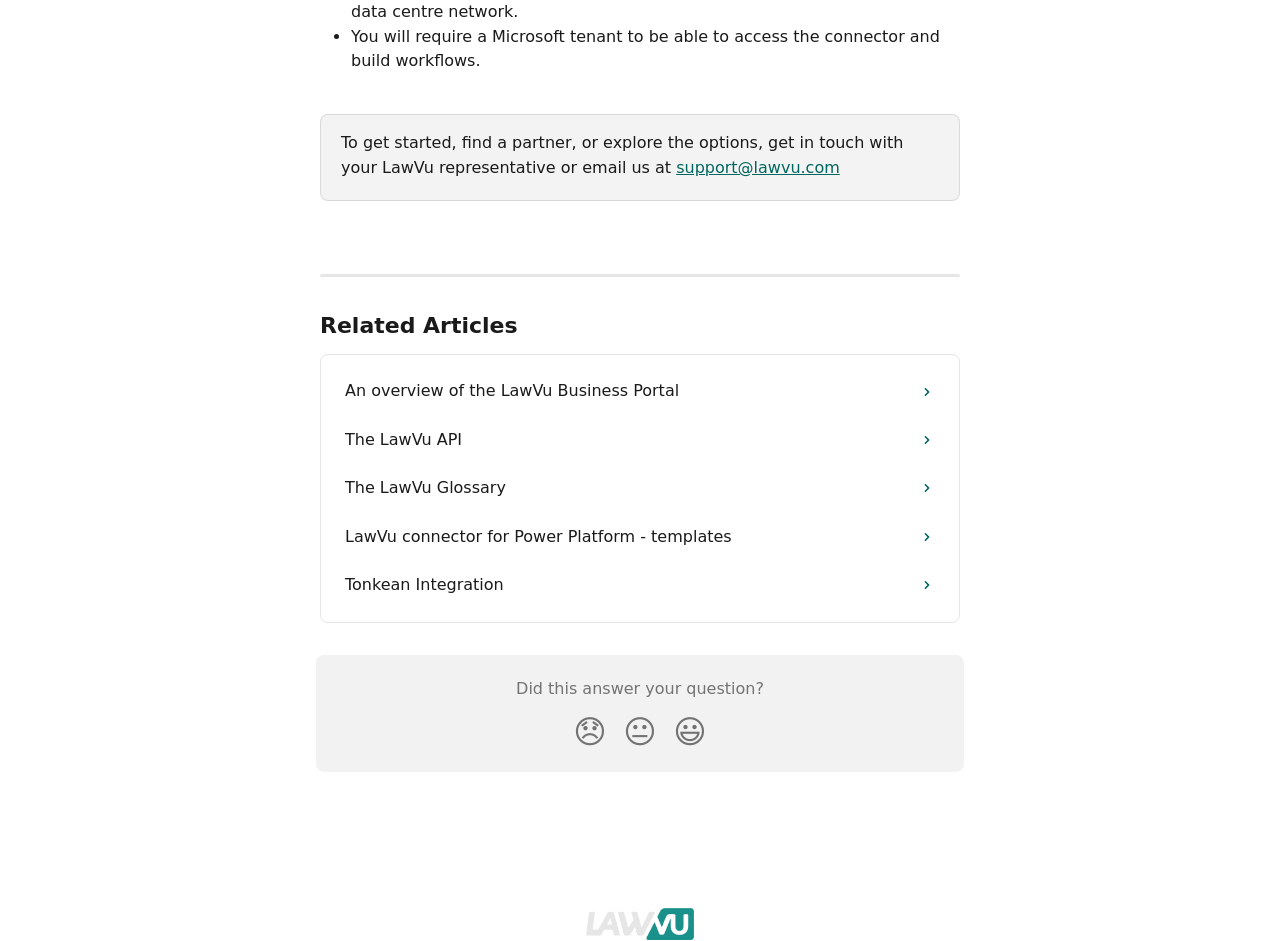Provide a brief response in the form of a single word or phrase:
What is the purpose of the buttons at the bottom of the page?

To provide feedback